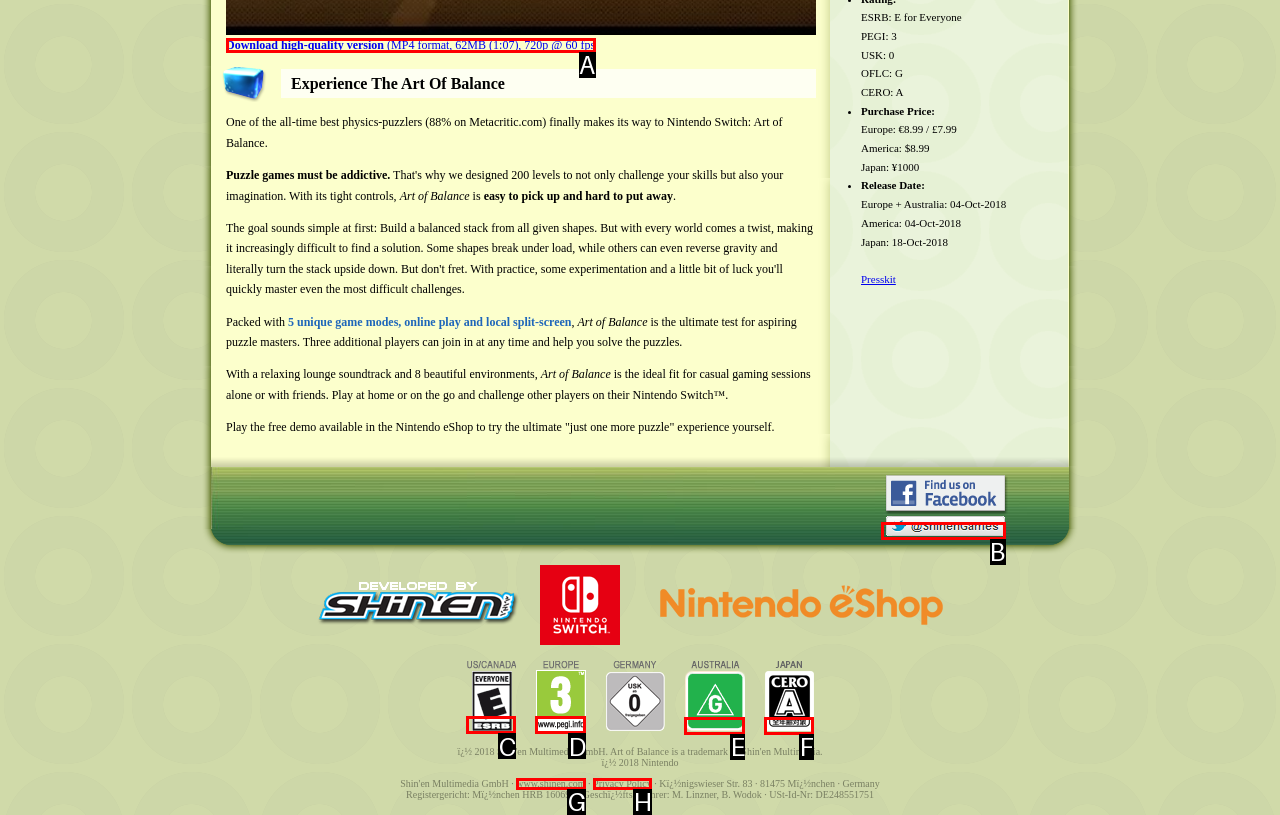Match the description: title="Follow us on Twitter" to the correct HTML element. Provide the letter of your choice from the given options.

B